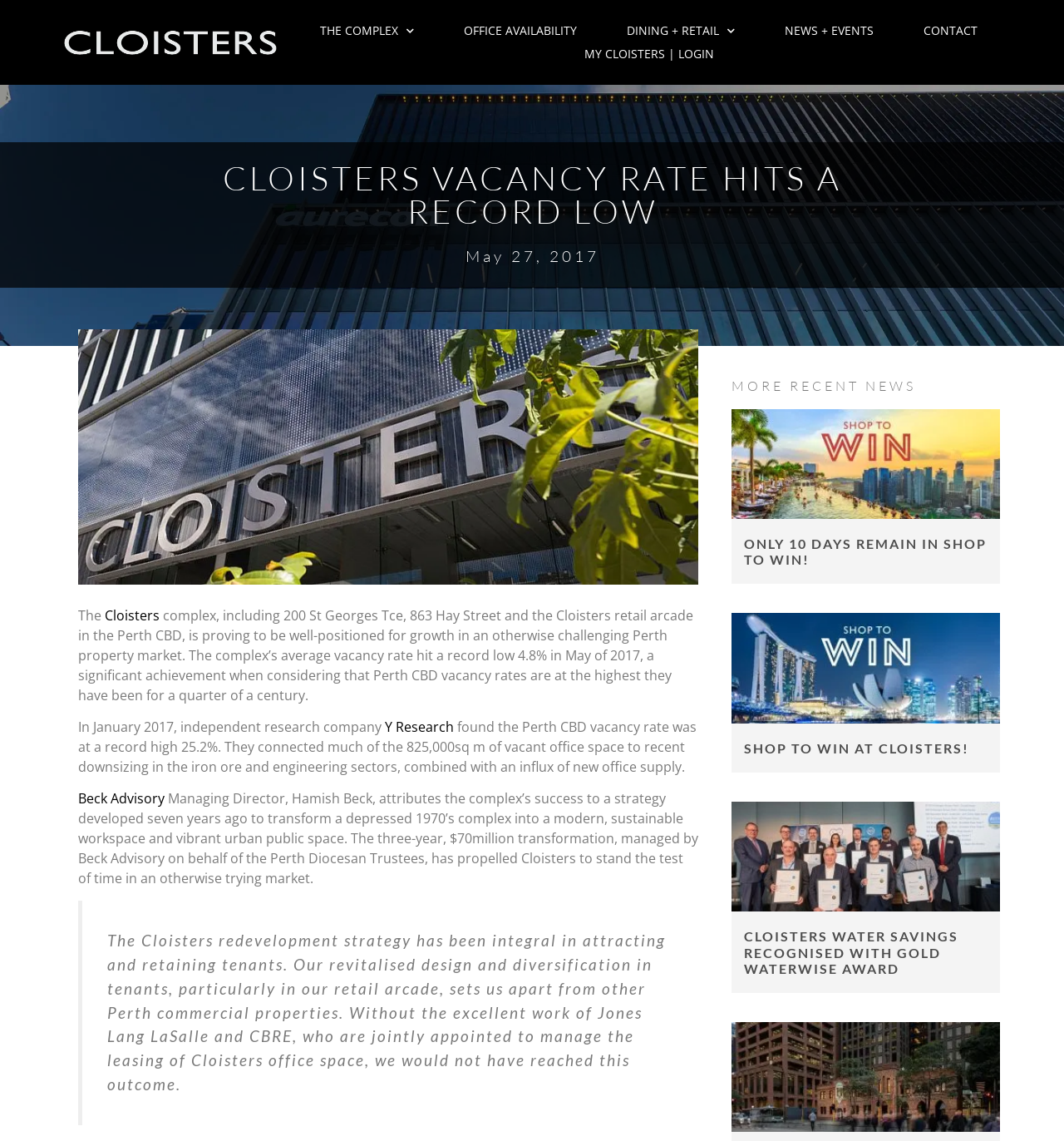Identify the bounding box coordinates of the region that needs to be clicked to carry out this instruction: "View NEWS + EVENTS". Provide these coordinates as four float numbers ranging from 0 to 1, i.e., [left, top, right, bottom].

[0.714, 0.017, 0.845, 0.037]